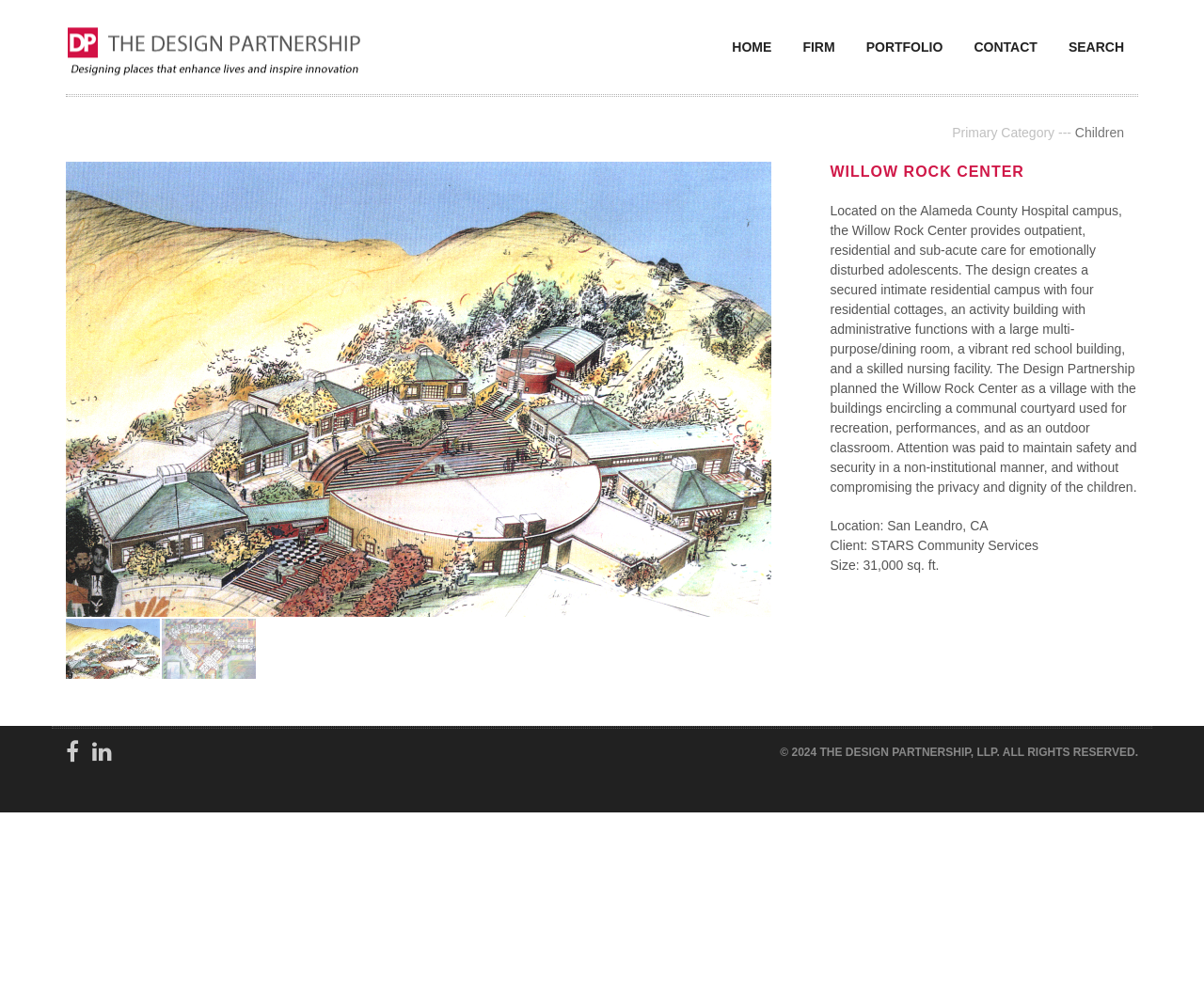Please determine the bounding box coordinates for the UI element described here. Use the format (top-left x, top-left y, bottom-right x, bottom-right y) with values bounded between 0 and 1: Contact

[0.797, 0.0, 0.873, 0.093]